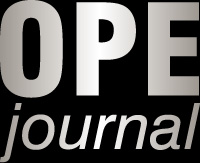Based on what you see in the screenshot, provide a thorough answer to this question: What is the color of the background in the logo?

The caption describes the design of the logo, stating that the bold, modern typography emphasizing 'OPE' is presented against a sleek, dark background, indicating that the background color is dark.